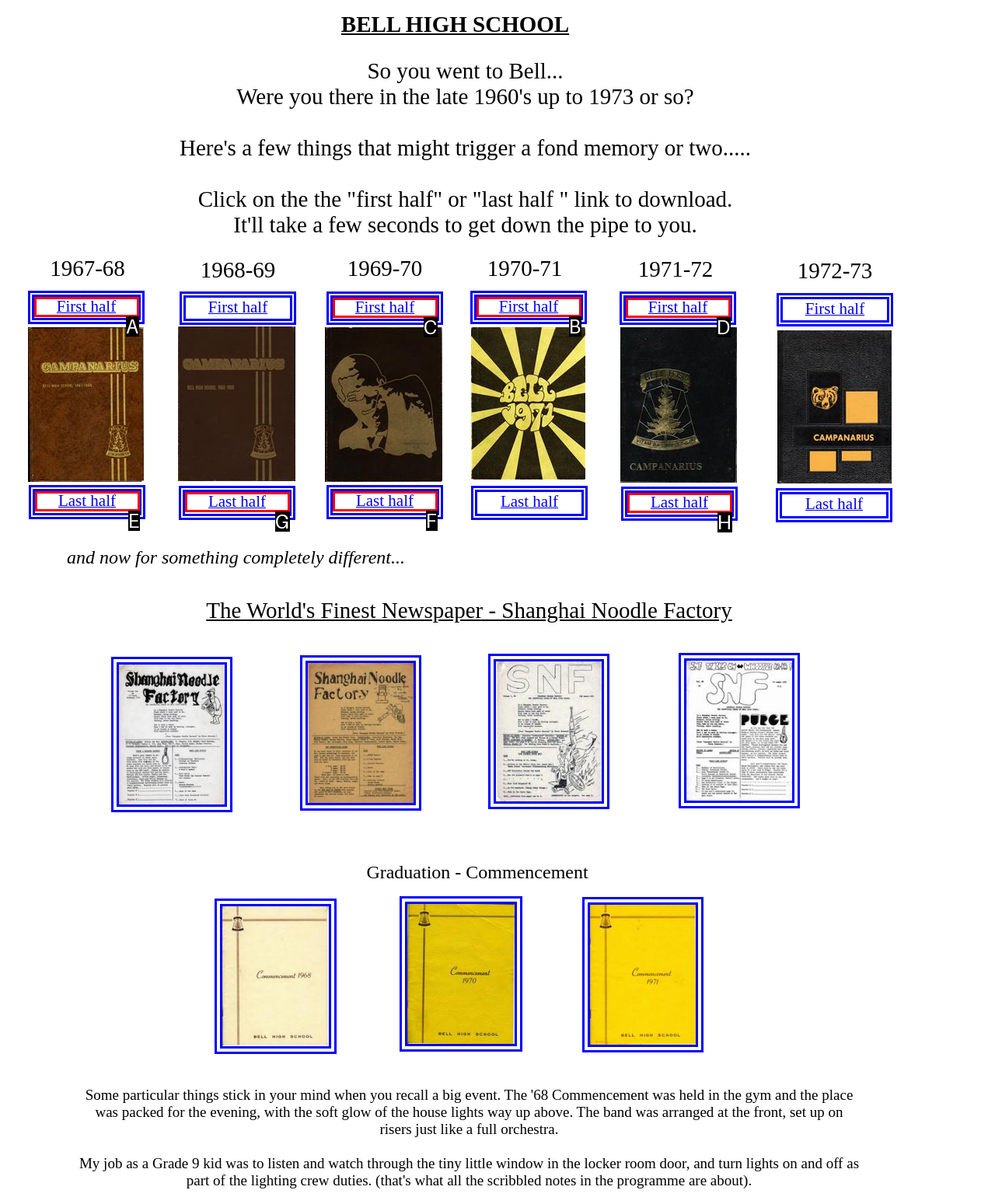Based on the description: Last half, identify the matching lettered UI element.
Answer by indicating the letter from the choices.

E